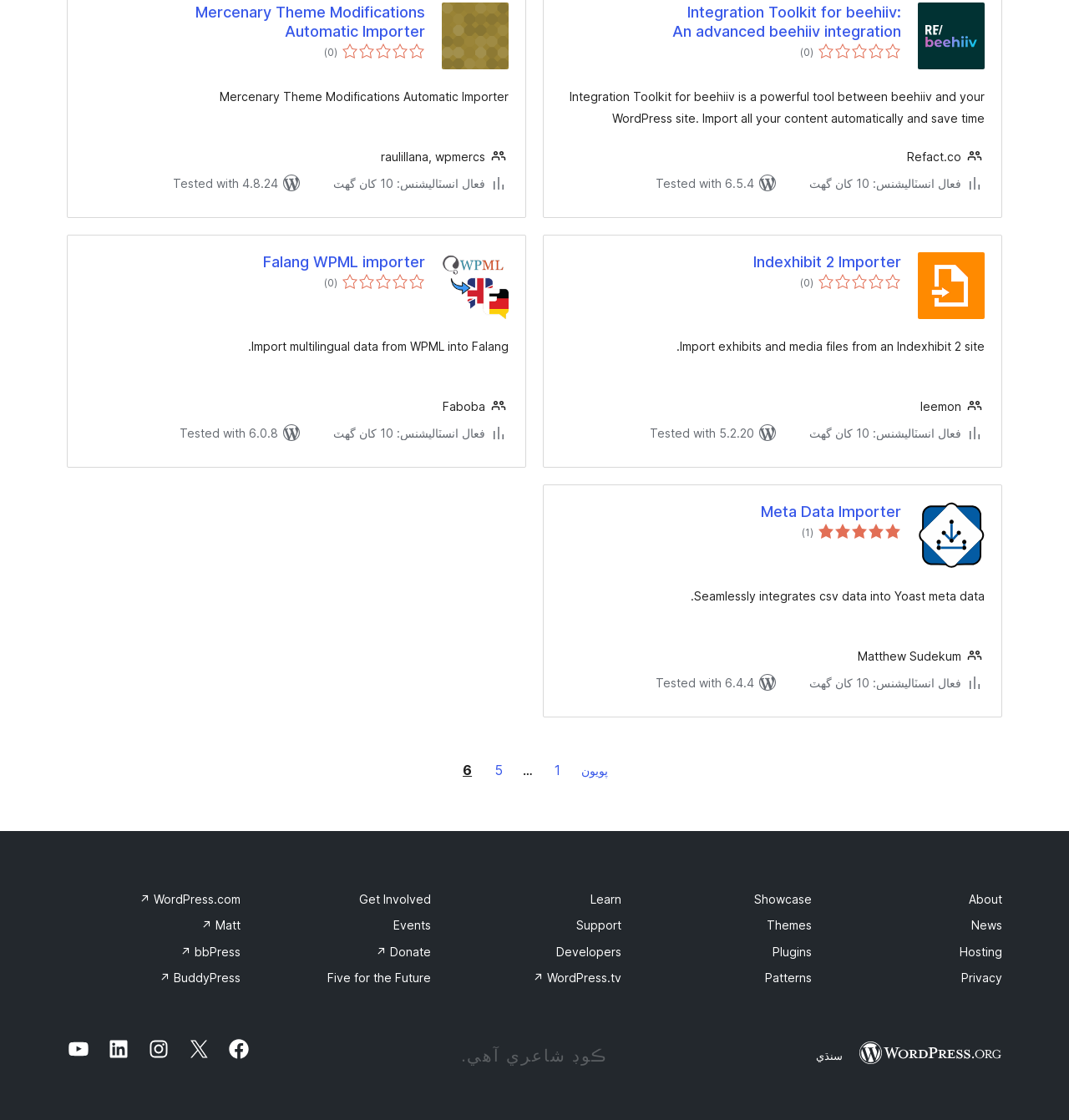What is the name of the theme modification importer?
Please give a detailed and elaborate explanation in response to the question.

I found the name by looking at the heading 'Mercenary Theme Modifications Automatic Importer' which is a link.